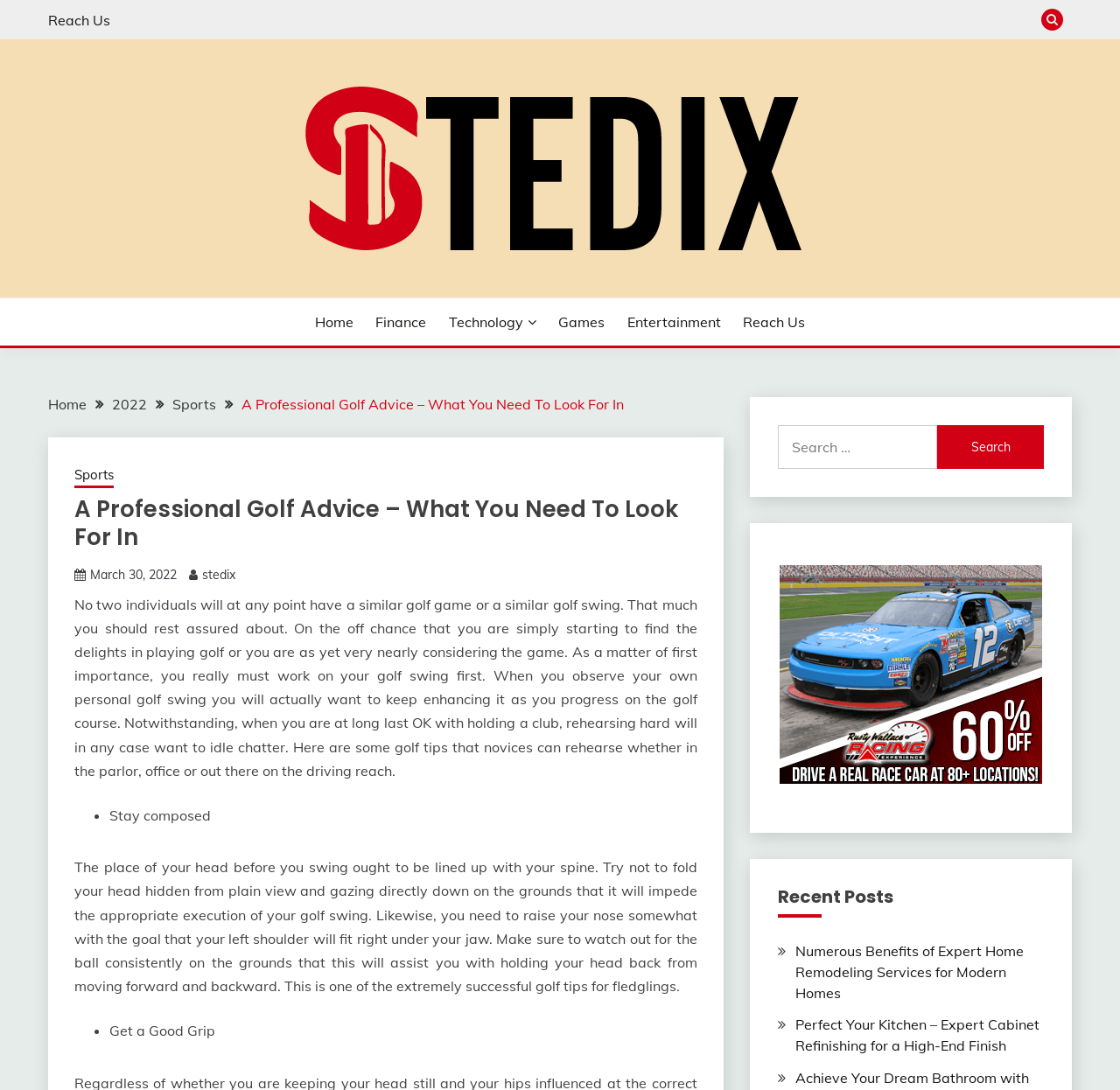What is the position of the 'Stedix' image on the webpage?
Refer to the image and respond with a one-word or short-phrase answer.

Top-left